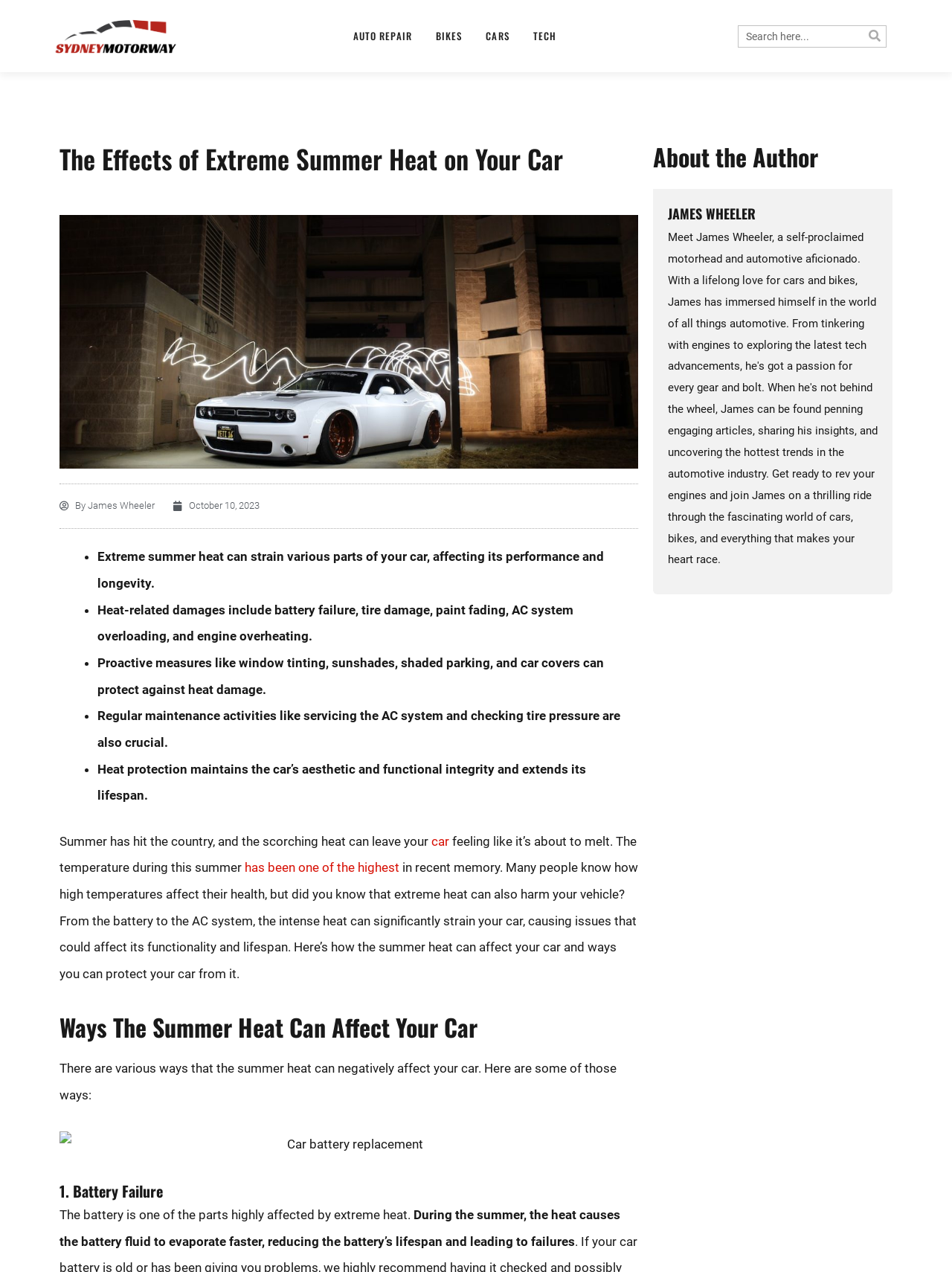Please determine the bounding box coordinates of the area that needs to be clicked to complete this task: 'Read the article by James Wheeler'. The coordinates must be four float numbers between 0 and 1, formatted as [left, top, right, bottom].

[0.062, 0.39, 0.162, 0.407]